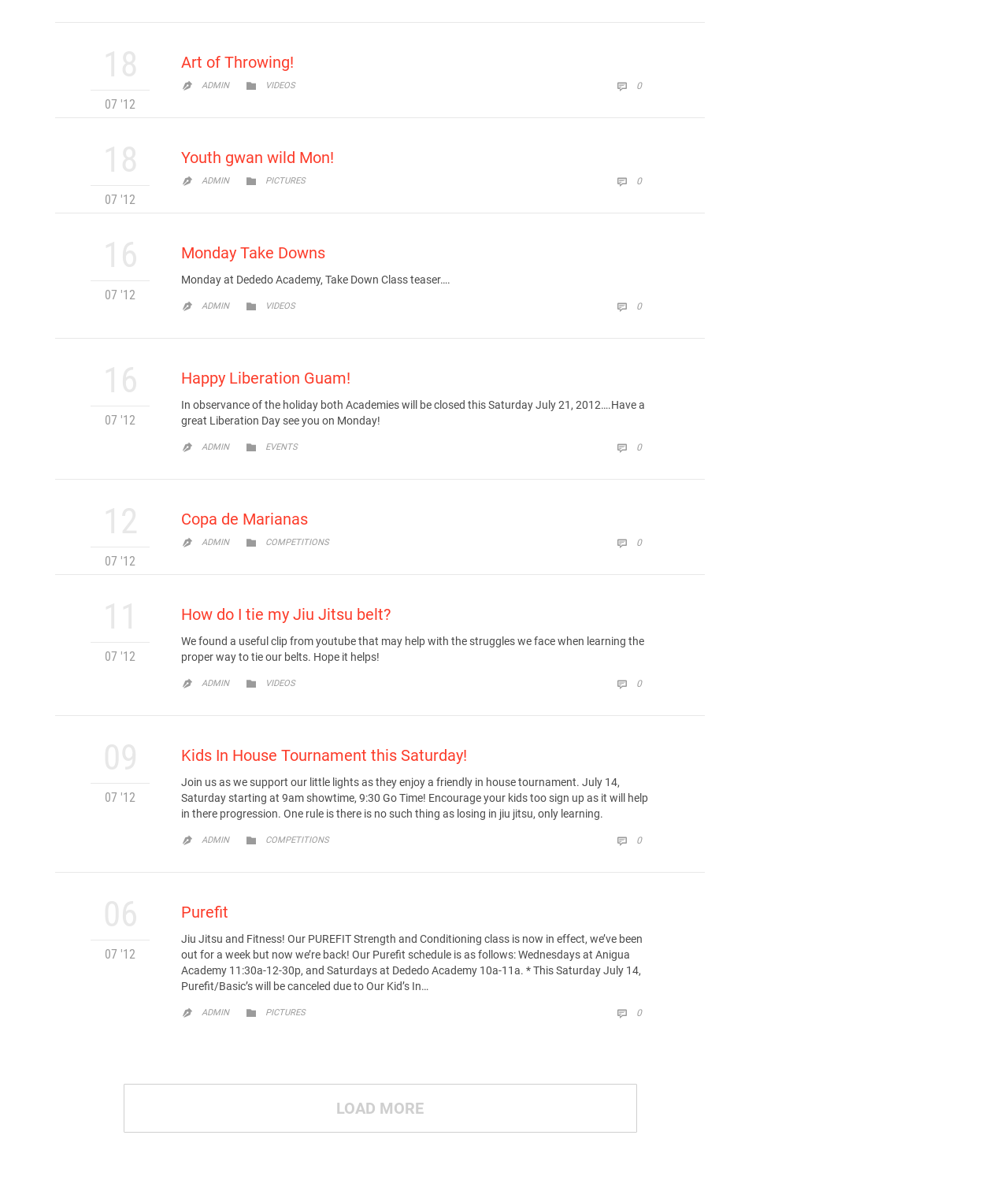Using the description: "Youth gwan wild Mon!", identify the bounding box of the corresponding UI element in the screenshot.

[0.18, 0.125, 0.331, 0.141]